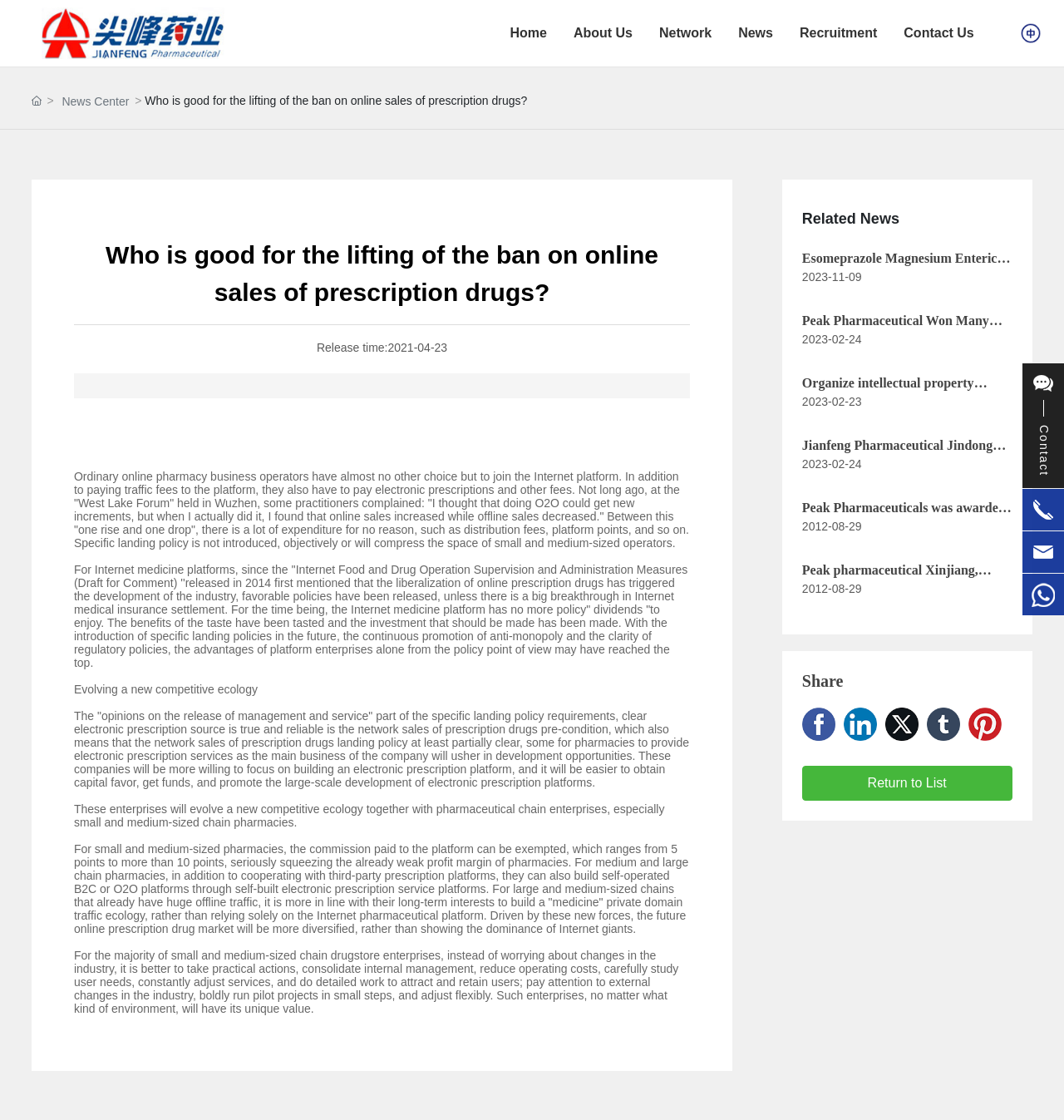Respond to the question below with a single word or phrase:
What is the company name mentioned in the logo?

JIANFENG